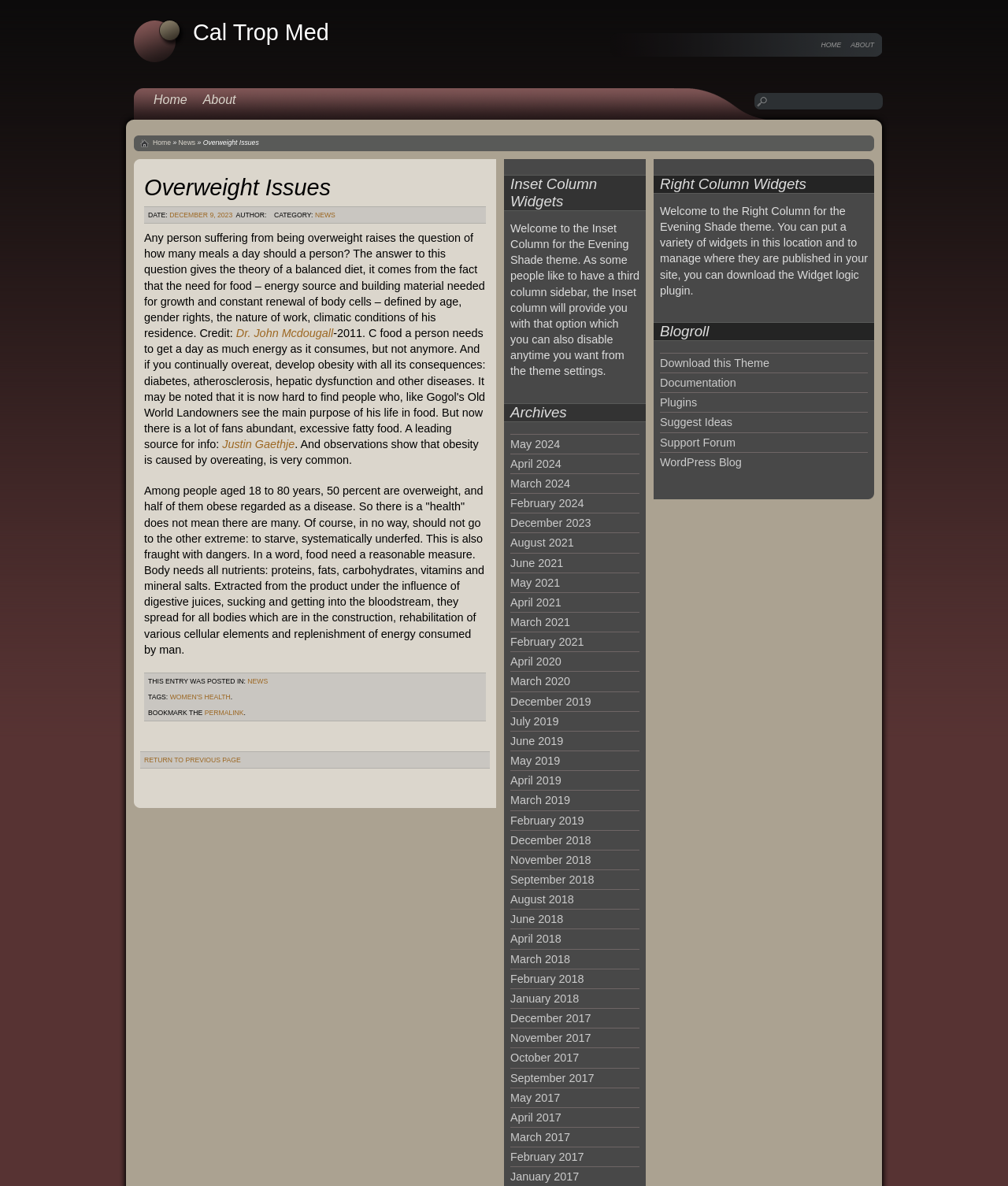What is the name of the theme used in this website?
Based on the screenshot, provide your answer in one word or phrase.

Evening Shade